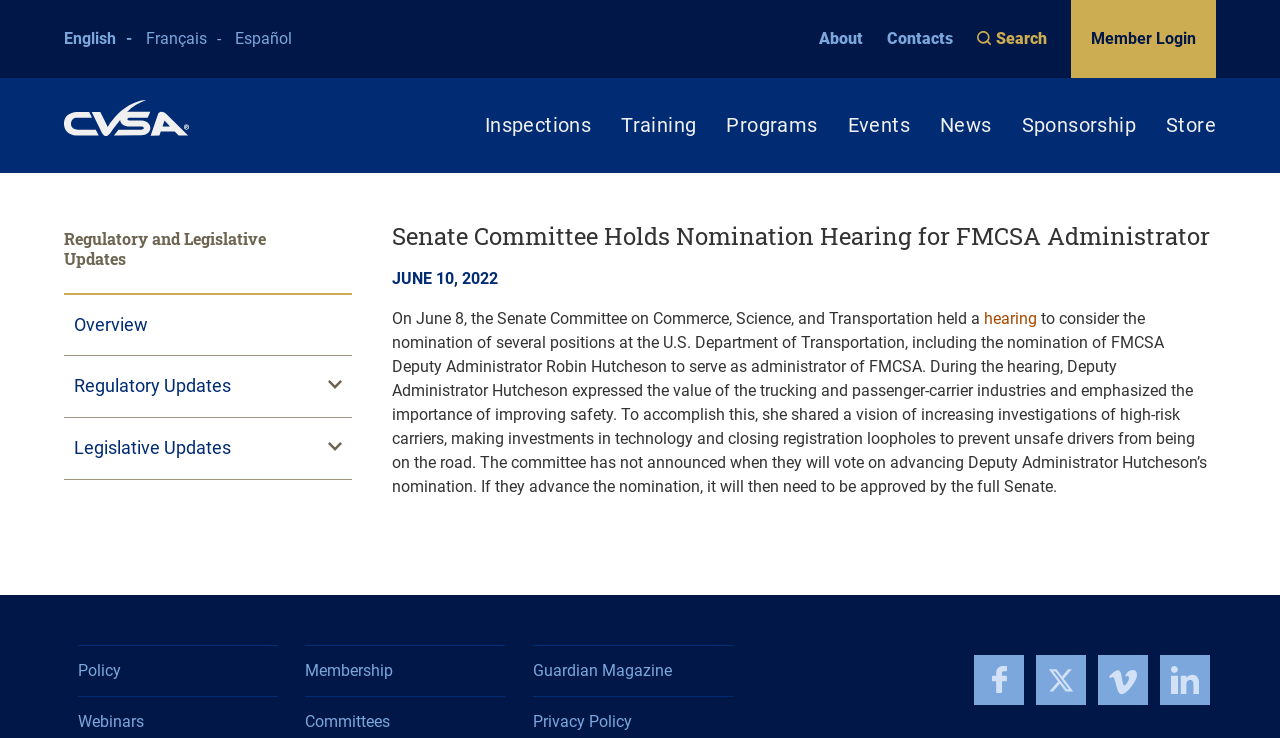Show the bounding box coordinates of the region that should be clicked to follow the instruction: "Learn about regulatory updates."

[0.05, 0.483, 0.275, 0.567]